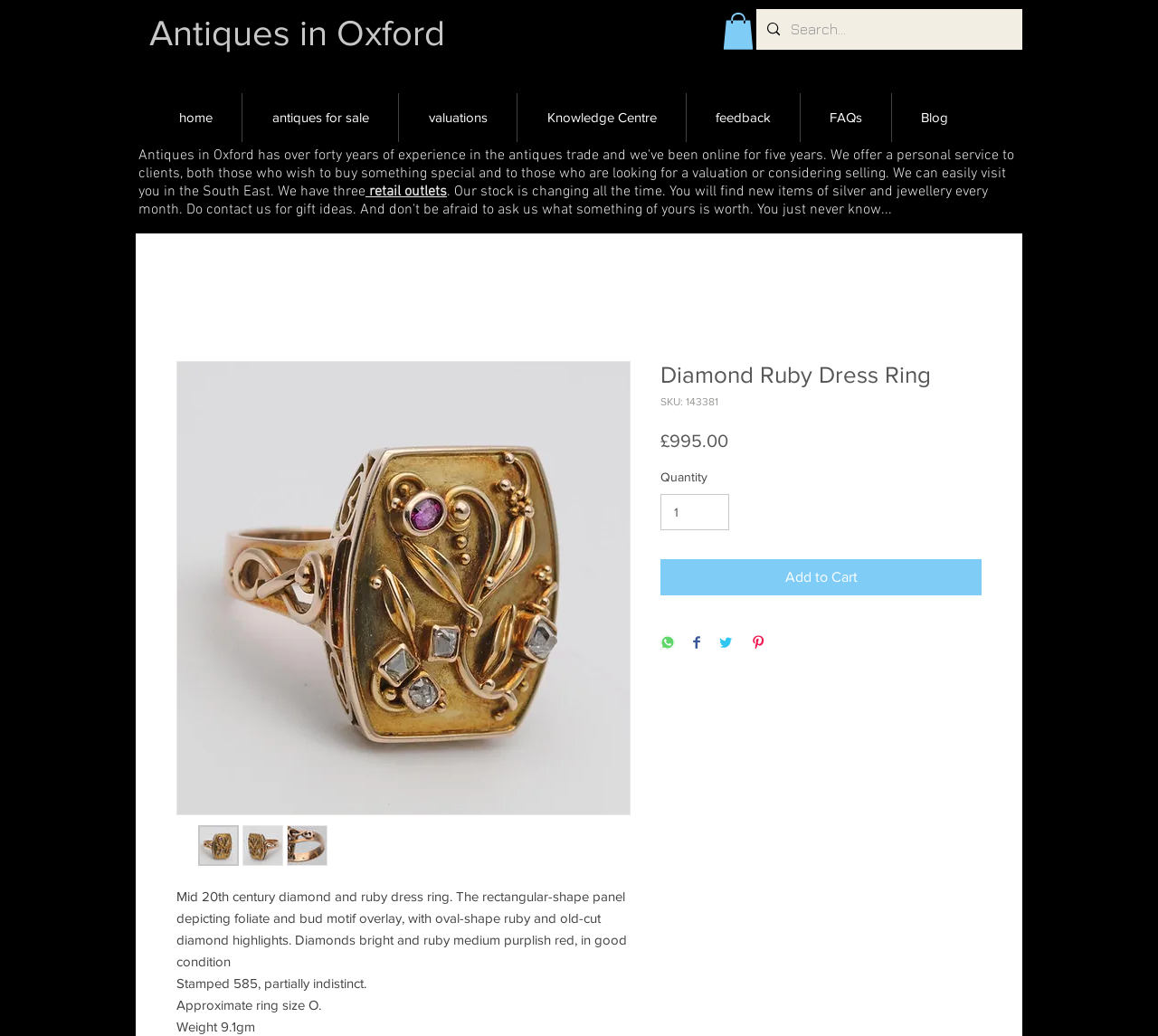Please find the bounding box for the UI component described as follows: "Knowledge Centre".

[0.447, 0.09, 0.592, 0.137]